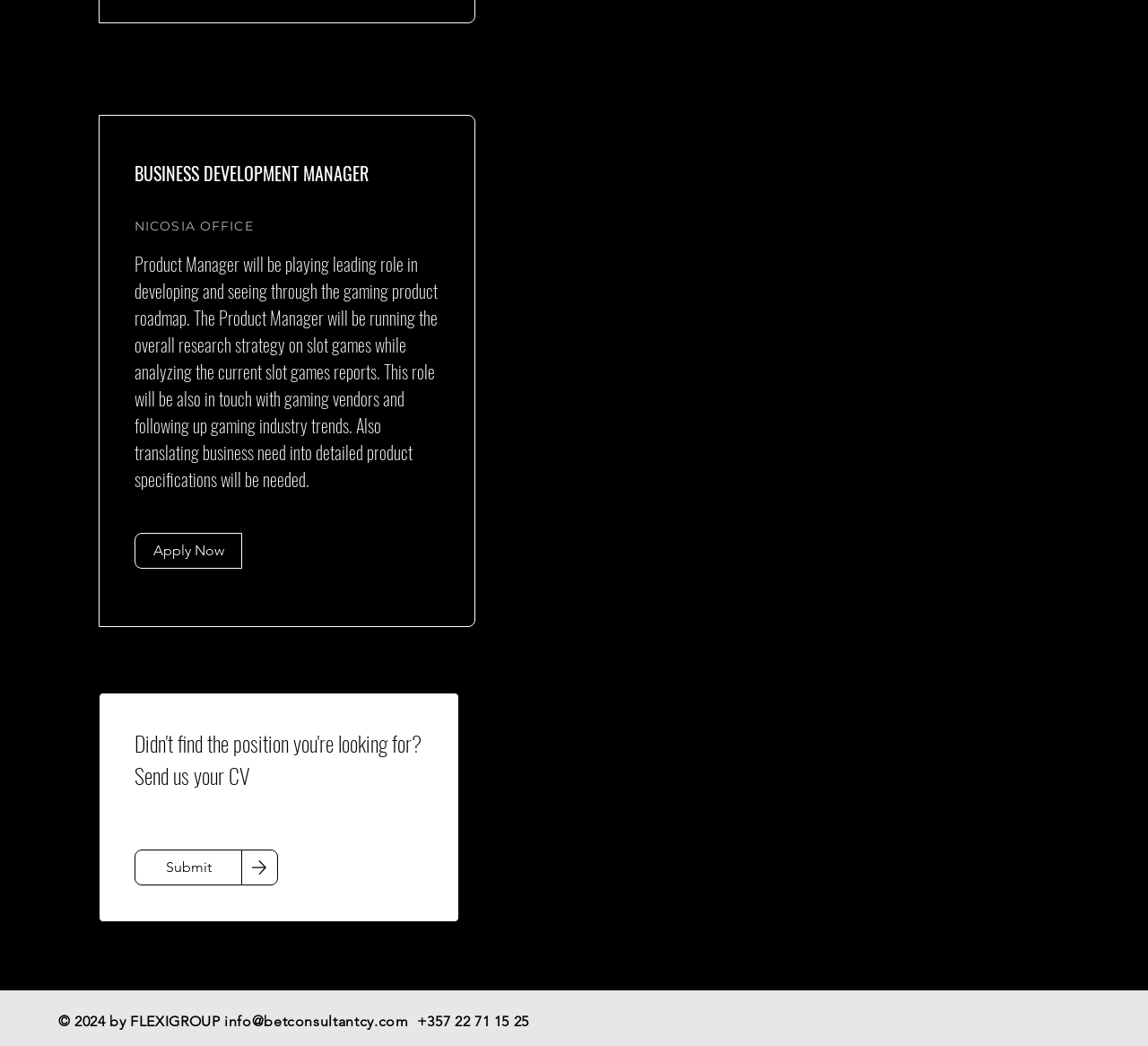What is the company's contact information?
Can you provide an in-depth and detailed response to the question?

The company's contact information is provided at the bottom of the webpage, in a static text element with bounding box coordinates [0.356, 0.968, 0.461, 0.985], which includes the phone number +357 22 71 15 25.